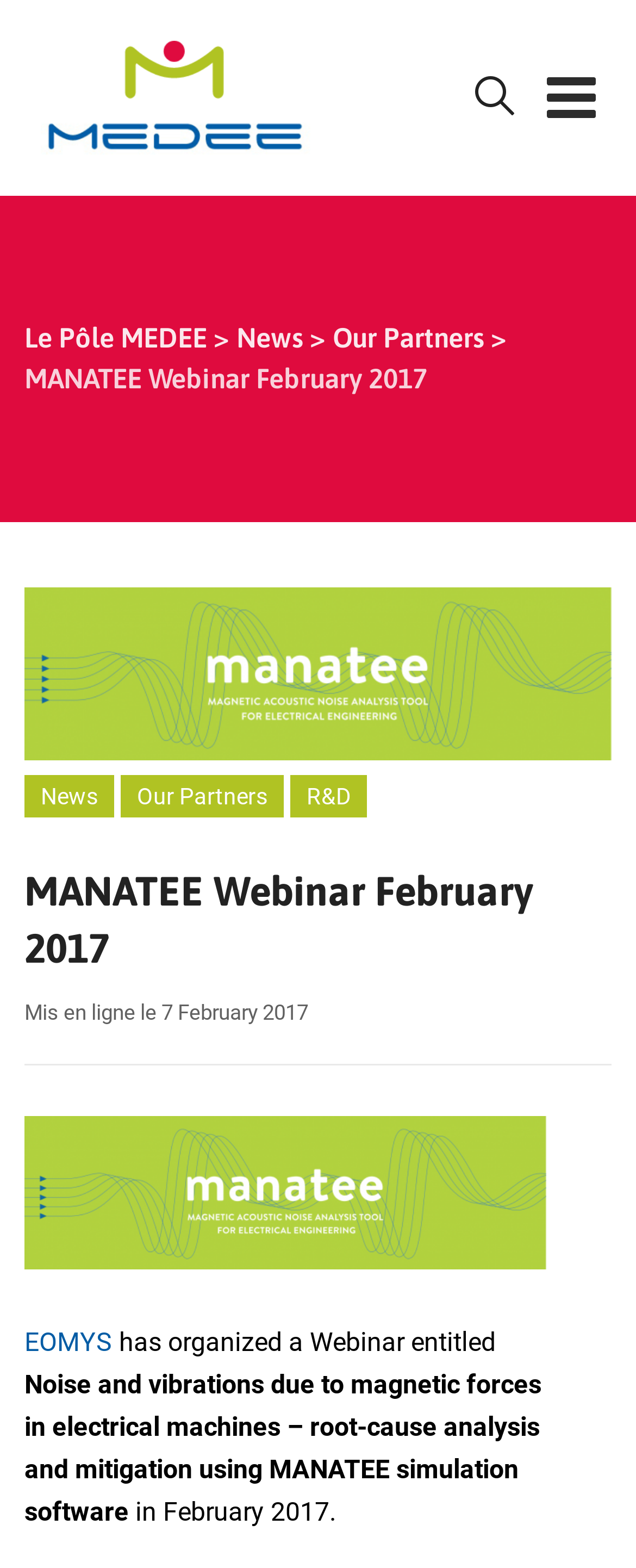Please identify the bounding box coordinates of the element's region that needs to be clicked to fulfill the following instruction: "Click the arrow button". The bounding box coordinates should consist of four float numbers between 0 and 1, i.e., [left, top, right, bottom].

[0.836, 0.044, 0.962, 0.081]